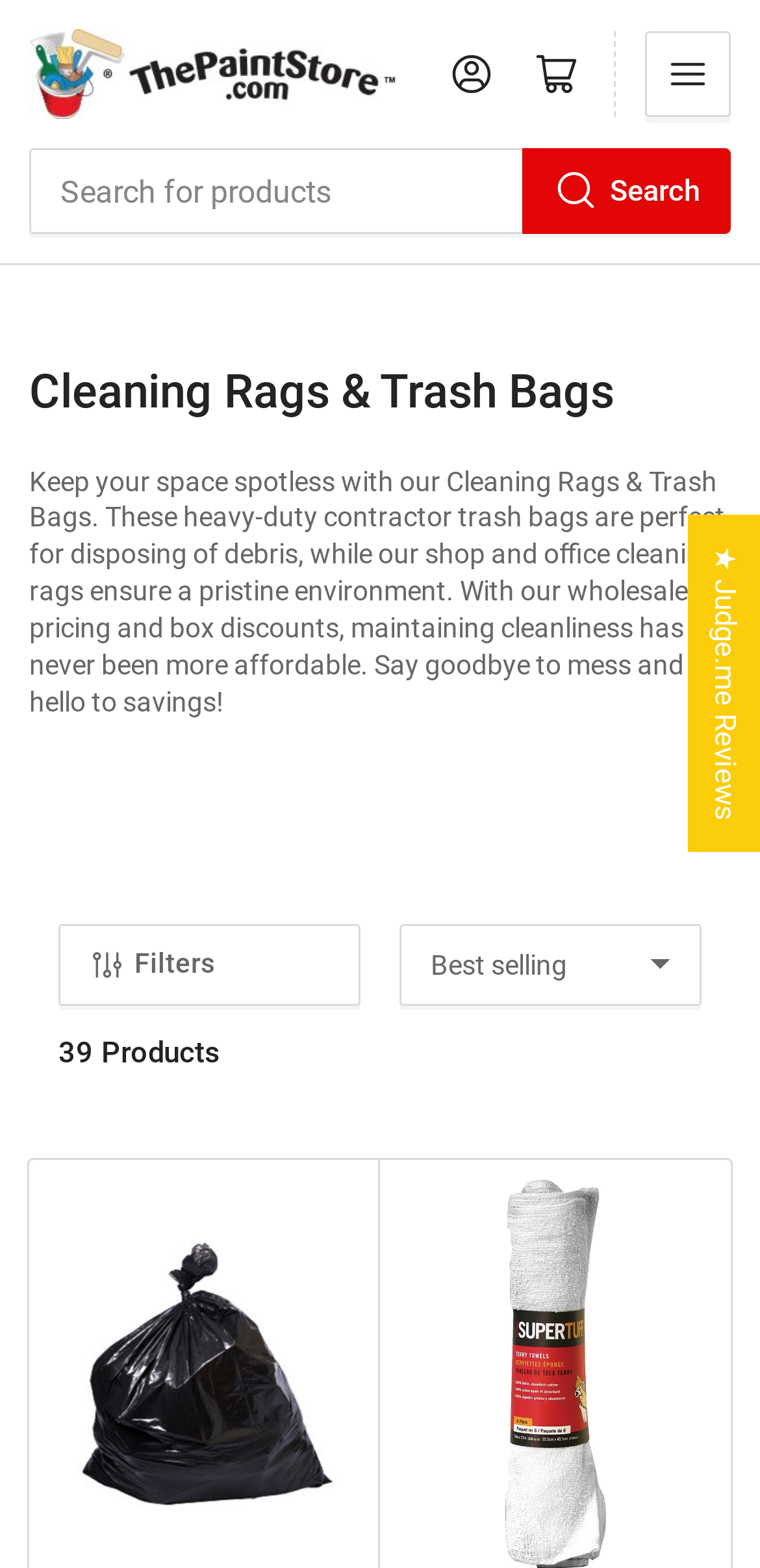What is the purpose of the 'Log in' link?
Your answer should be a single word or phrase derived from the screenshot.

To log in to an account